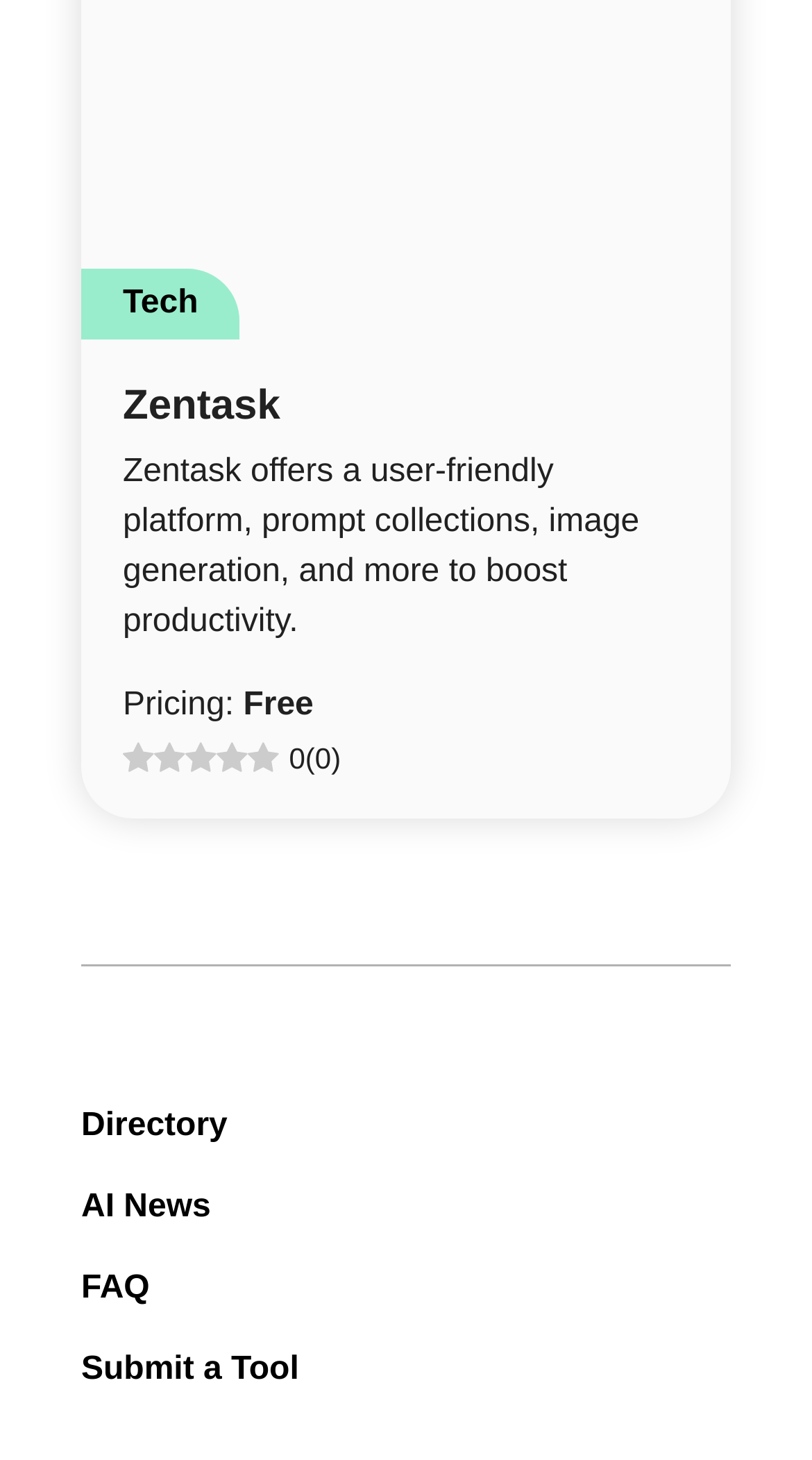Determine the bounding box for the UI element that matches this description: "AI News".

[0.1, 0.81, 0.26, 0.845]